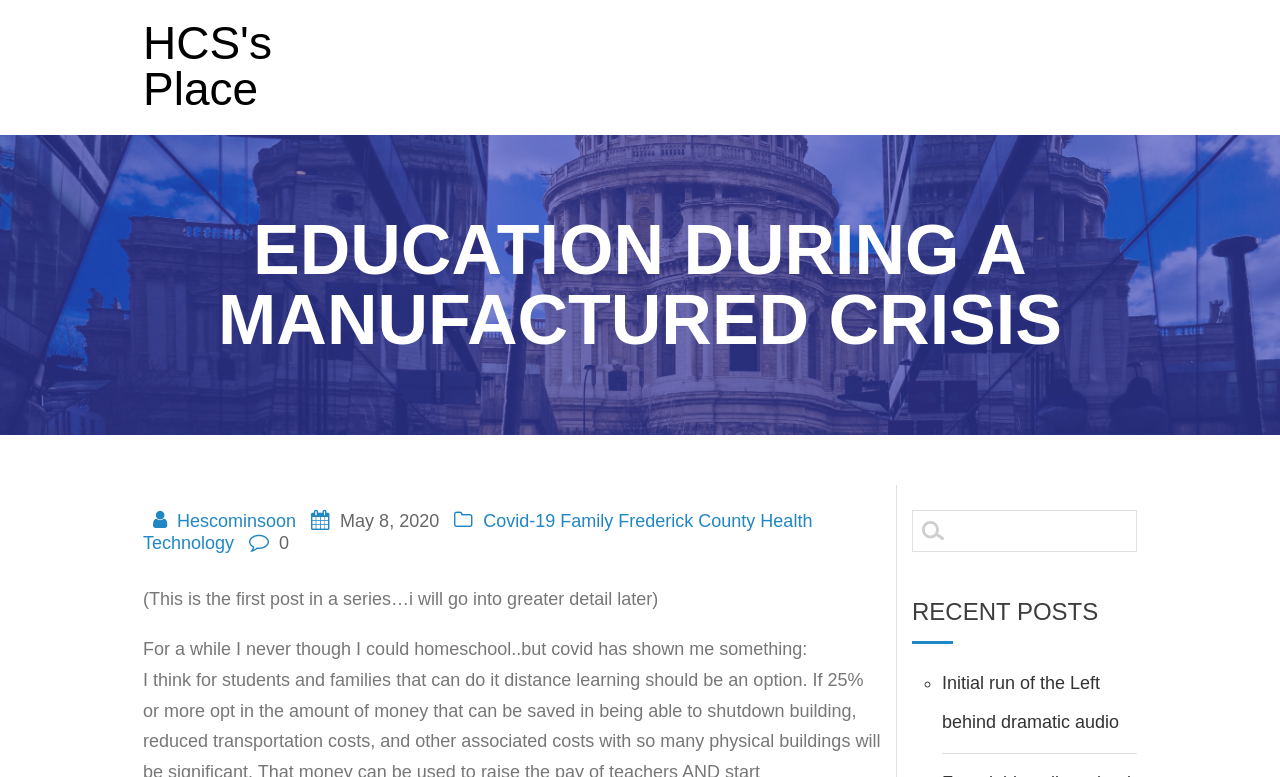Identify the bounding box coordinates of the clickable region to carry out the given instruction: "Click on the 'HCS's Place' link".

[0.112, 0.026, 0.288, 0.144]